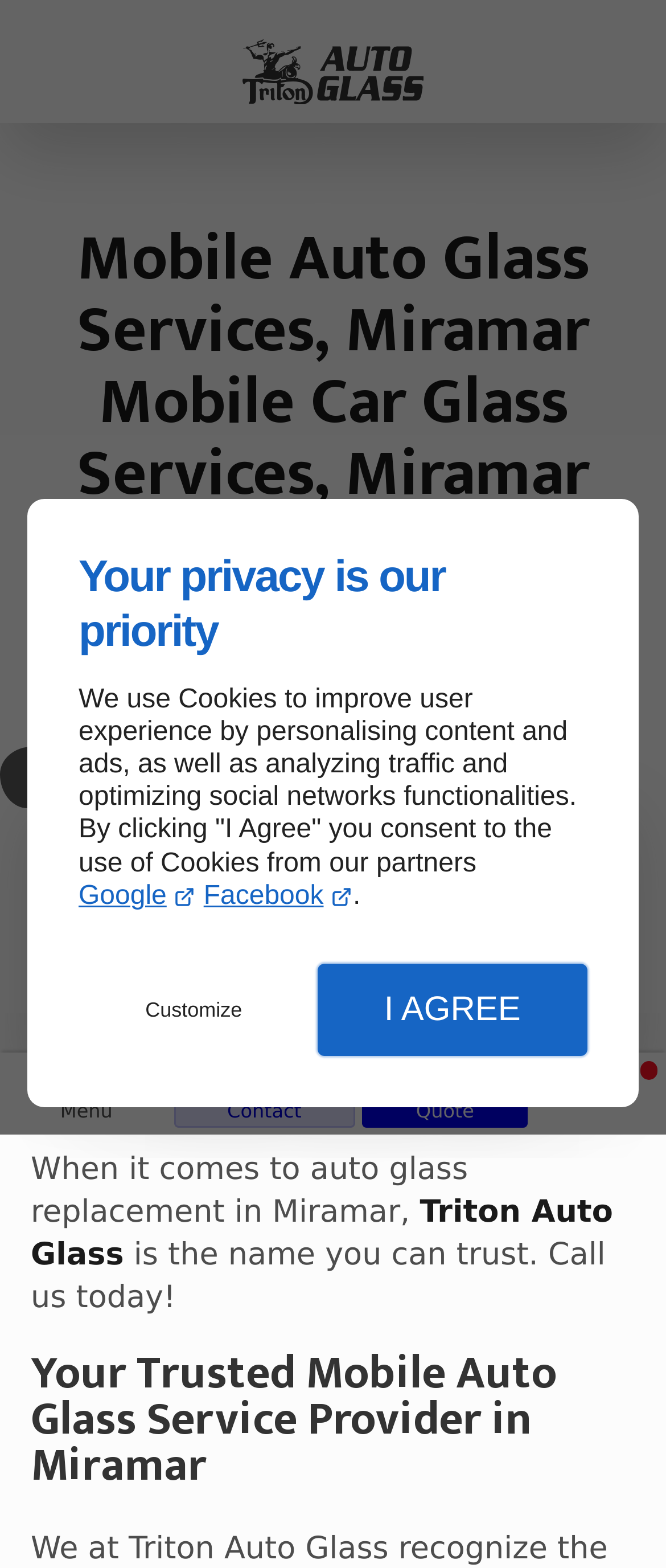Determine the bounding box coordinates of the region I should click to achieve the following instruction: "Get a quote". Ensure the bounding box coordinates are four float numbers between 0 and 1, i.e., [left, top, right, bottom].

[0.545, 0.676, 0.792, 0.719]